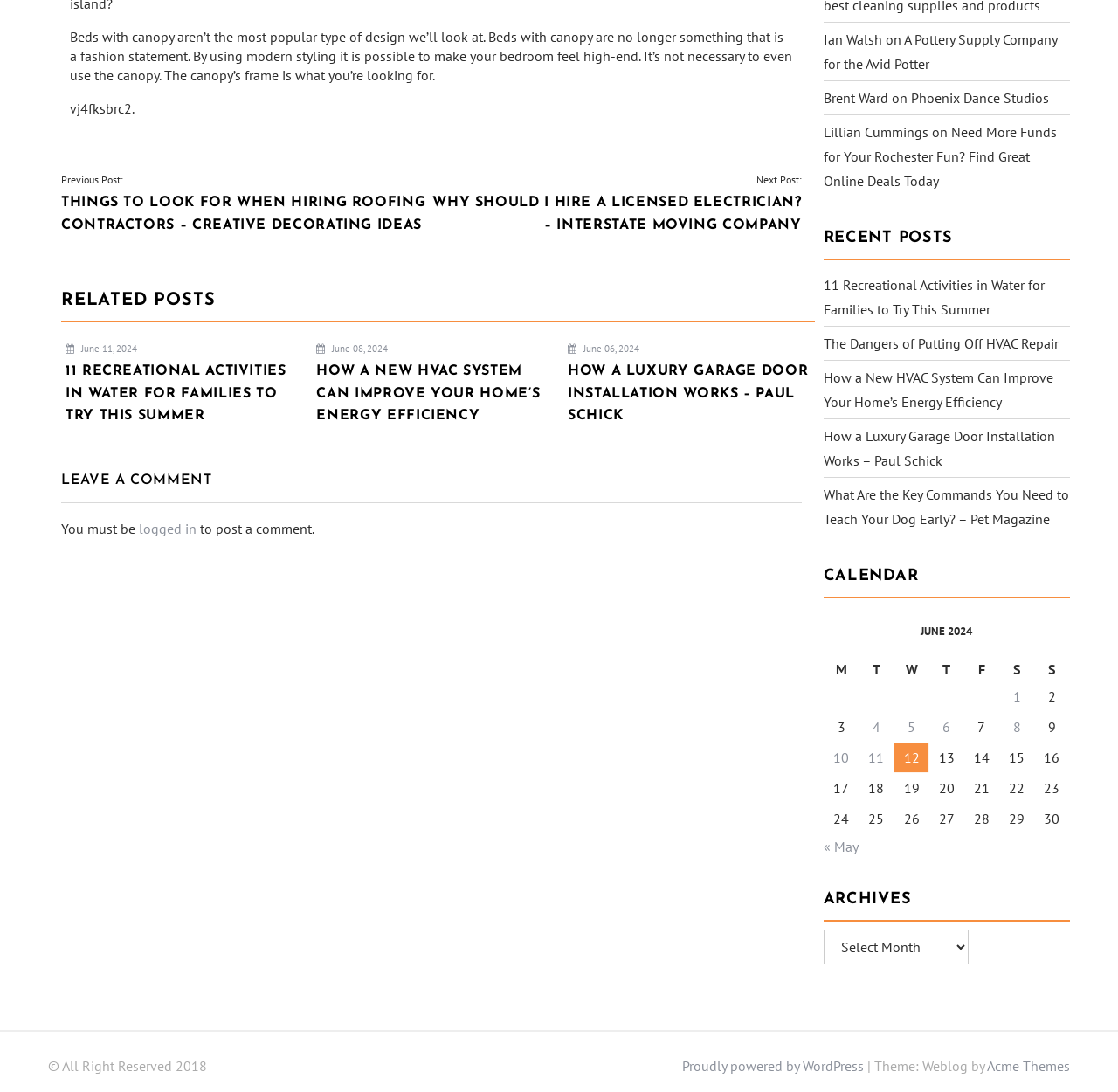Extract the bounding box coordinates for the HTML element that matches this description: "June 11, 2024". The coordinates should be four float numbers between 0 and 1, i.e., [left, top, right, bottom].

[0.059, 0.314, 0.123, 0.325]